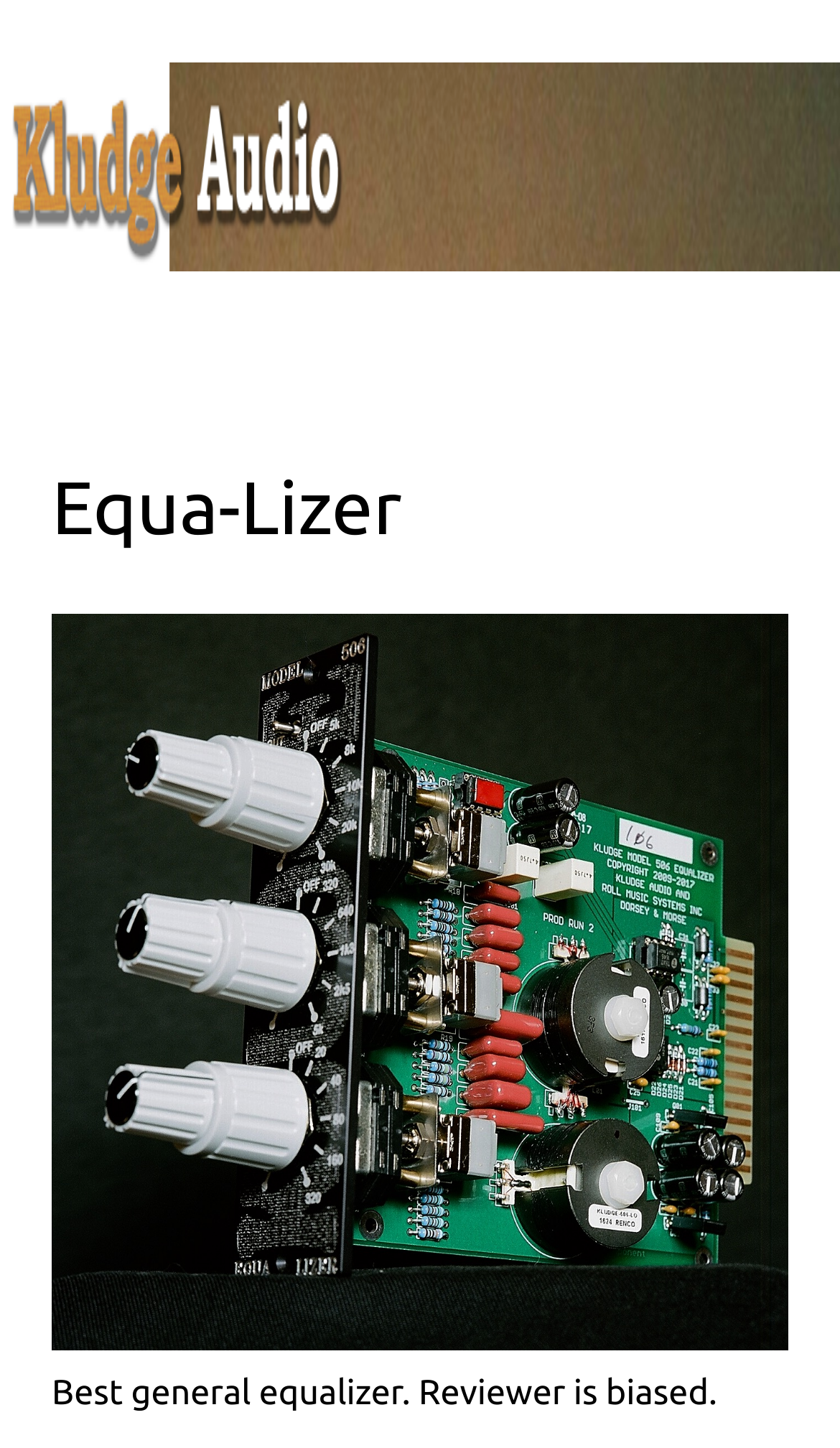Produce an extensive caption that describes everything on the webpage.

The webpage is about the Kludge Audio 506 equalizer, a product that was highly sought after in 1975 but couldn't be made at that time due to technological limitations. 

At the top of the page, there is a figure element that spans the entire width, taking up about 14% of the page's height. Below this figure, there is a link that stretches across the page, followed by a heading that reads "Equa-Lizer", which is centered and takes up about 6% of the page's height.

Further down, there is another figure element that occupies about 56% of the page's height and is also centered. This figure contains an image of a 500 series board, which is accompanied by a figcaption element that holds a short text describing the image. The text reads "Best general equalizer. Reviewer is biased." and is positioned at the bottom of the image.